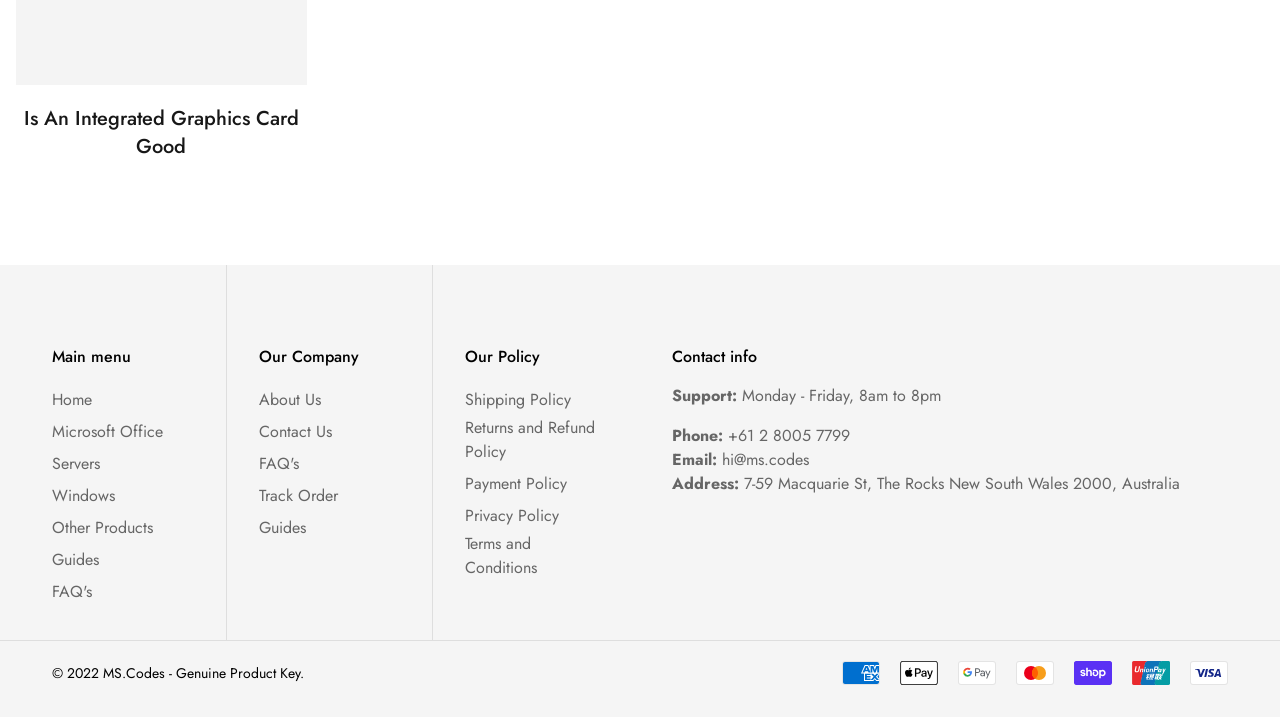Please predict the bounding box coordinates (top-left x, top-left y, bottom-right x, bottom-right y) for the UI element in the screenshot that fits the description: Terms and Conditions

[0.364, 0.742, 0.475, 0.809]